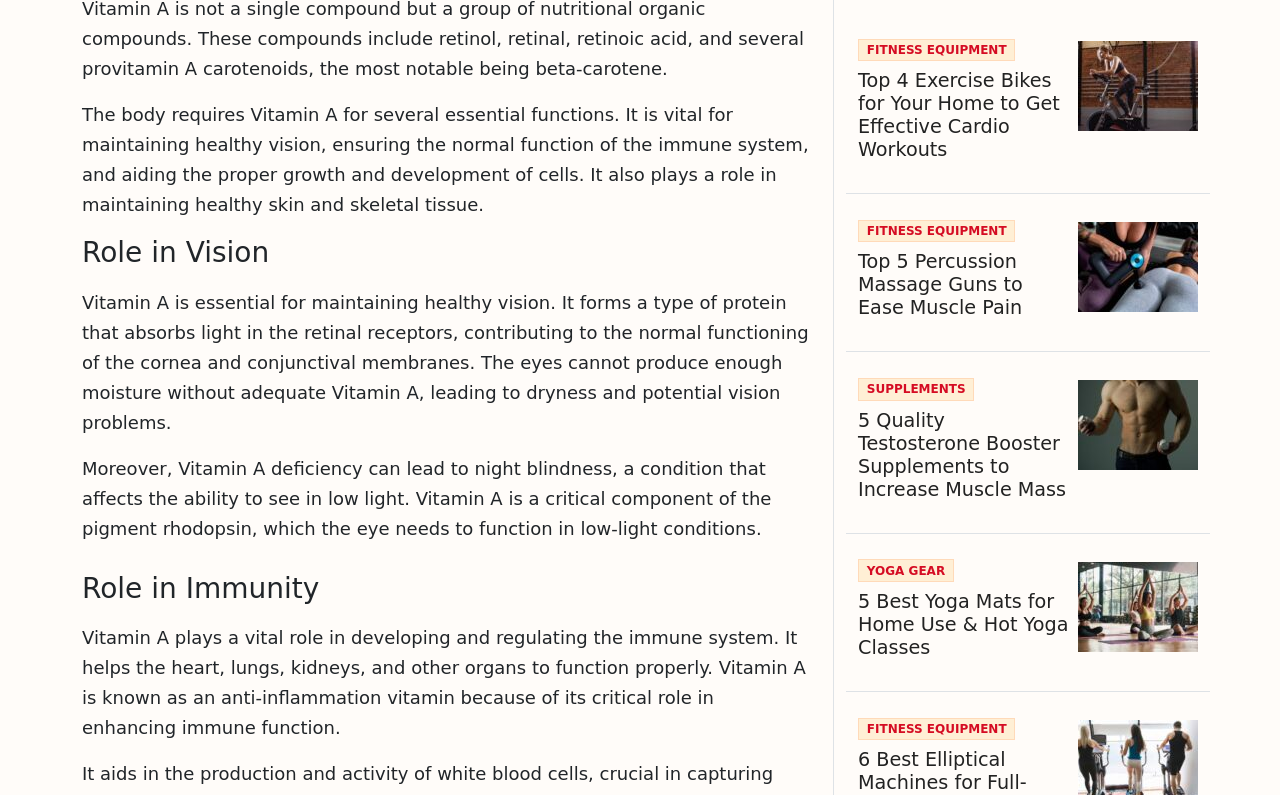What type of yoga gear is recommended?
We need a detailed and exhaustive answer to the question. Please elaborate.

The webpage suggests that yoga mats are a good option for yoga gear, as it lists '5 Best Yoga Mats for Home Use & Hot Yoga Classes' as one of the recommended yoga gear.